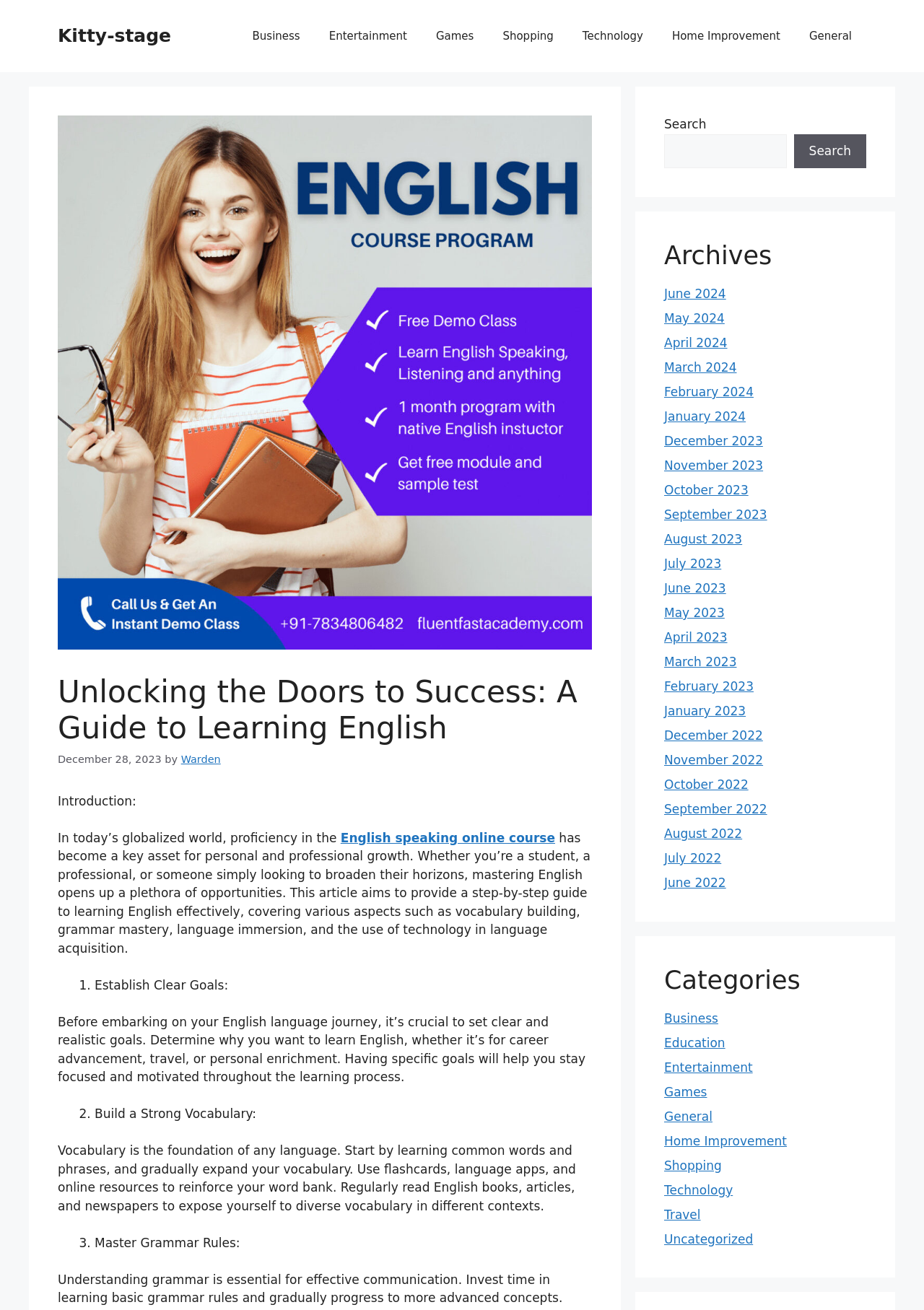Reply to the question with a brief word or phrase: How many links are there in the 'Archives' section?

24